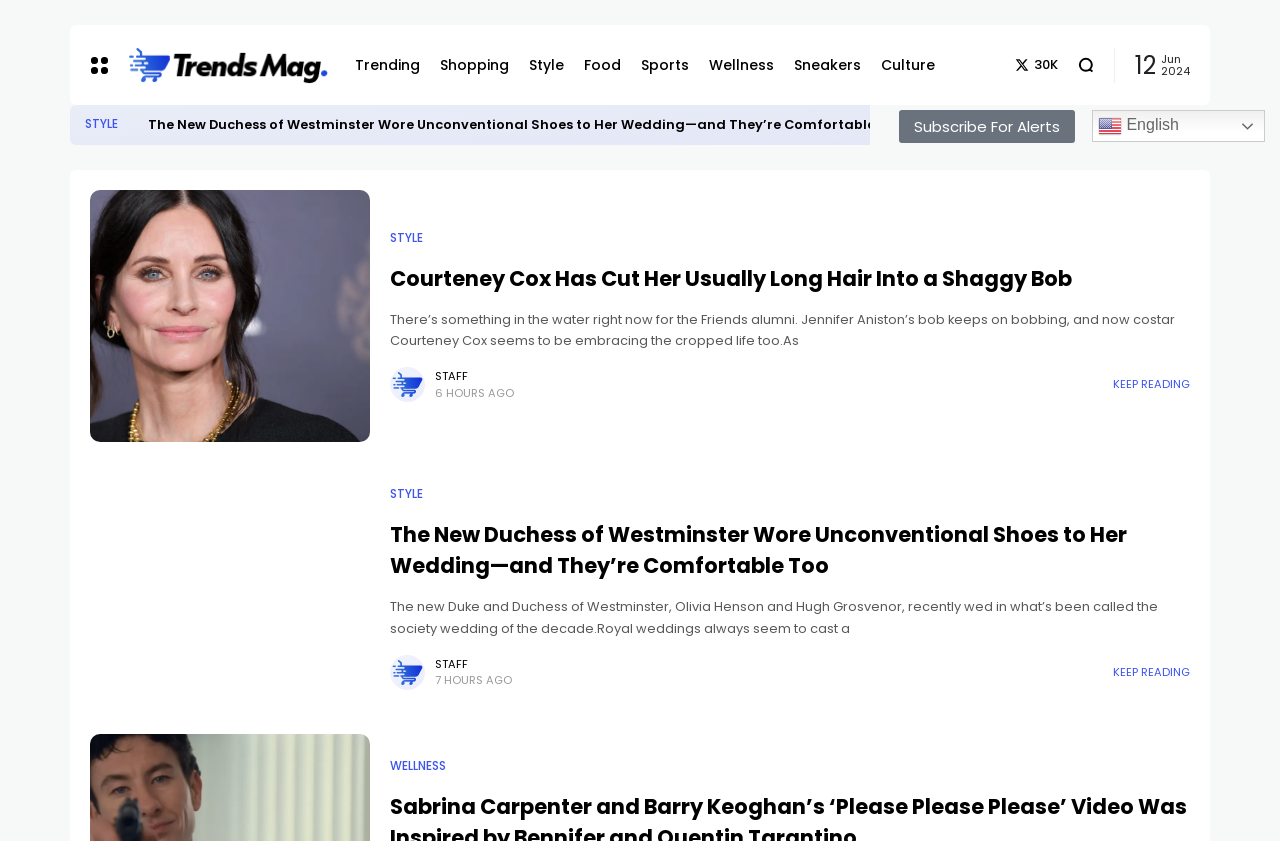Explain the features and main sections of the webpage comprehensively.

This webpage appears to be a news or magazine website, specifically the "Page not found" page of Trends Mag. At the top, there is a logo image and a link to "Trends Mag" on the left, followed by a row of navigation links to various categories such as "Trending", "Shopping", "Style", "Food", "Sports", "Wellness", and "Sneakers". 

Below the navigation links, there is a large section that takes up most of the page, containing two articles. The first article has a heading "The New Duchess of Westminster Wore Unconventional Shoes to Her Wedding—and They’re Comfortable Too" and a brief summary of the article. The second article has a heading "Courteney Cox Has Cut Her Usually Long Hair Into a Shaggy Bob" and a longer summary of the article. Each article has a "KEEP READING" link at the bottom.

On the top right, there is a link to "Subscribe For Alerts" and a language selection link "en English" with a flag icon. At the very bottom, there are two small images and some text, including the date "Jun 2024" and a number "12".